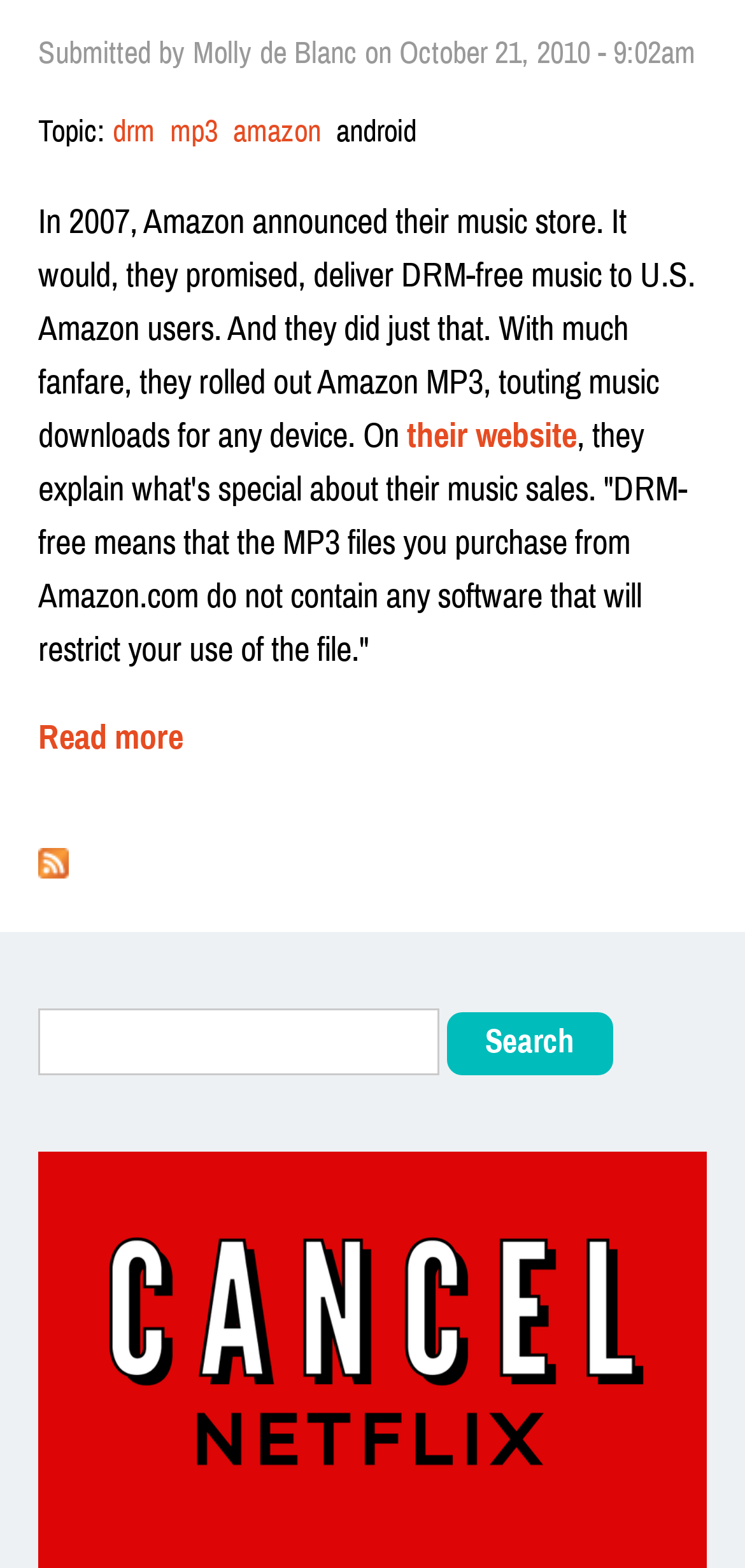Can you give a detailed response to the following question using the information from the image? Who submitted the article?

The article submission information is located in the footer section, where it says 'Submitted by Molly de Blanc on October 21, 2010 - 9:02am'.